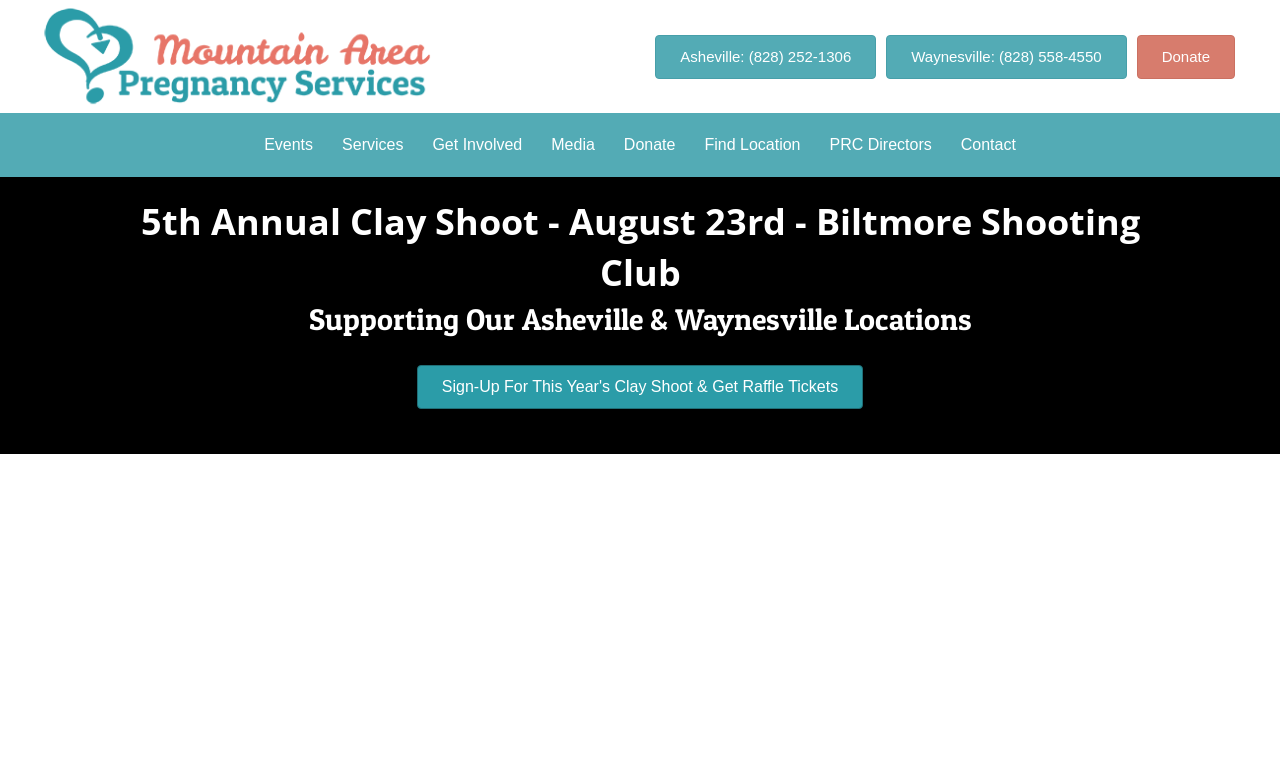Provide a one-word or one-phrase answer to the question:
What type of navigation menu is provided on the webpage?

Menu with multiple links